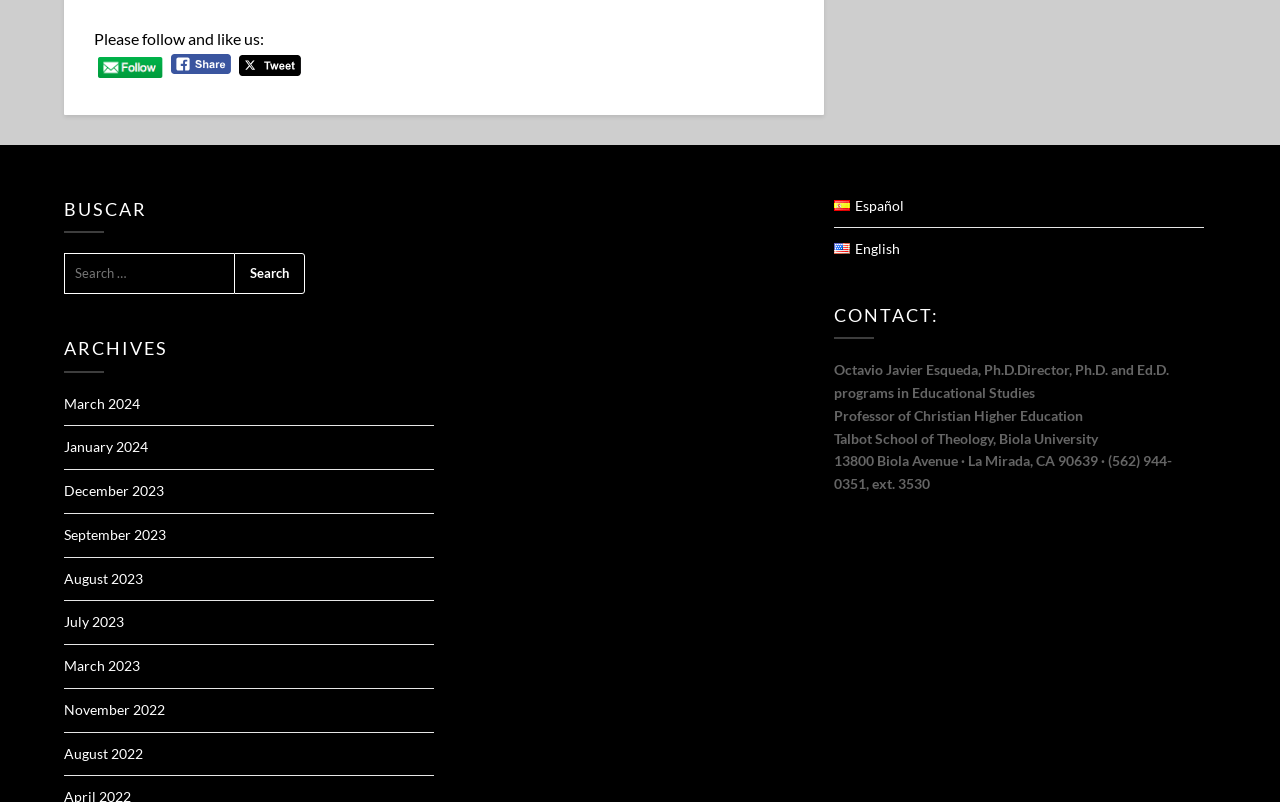Answer the question with a single word or phrase: 
What is the language option below the 'CONTACT:' heading?

English and Español